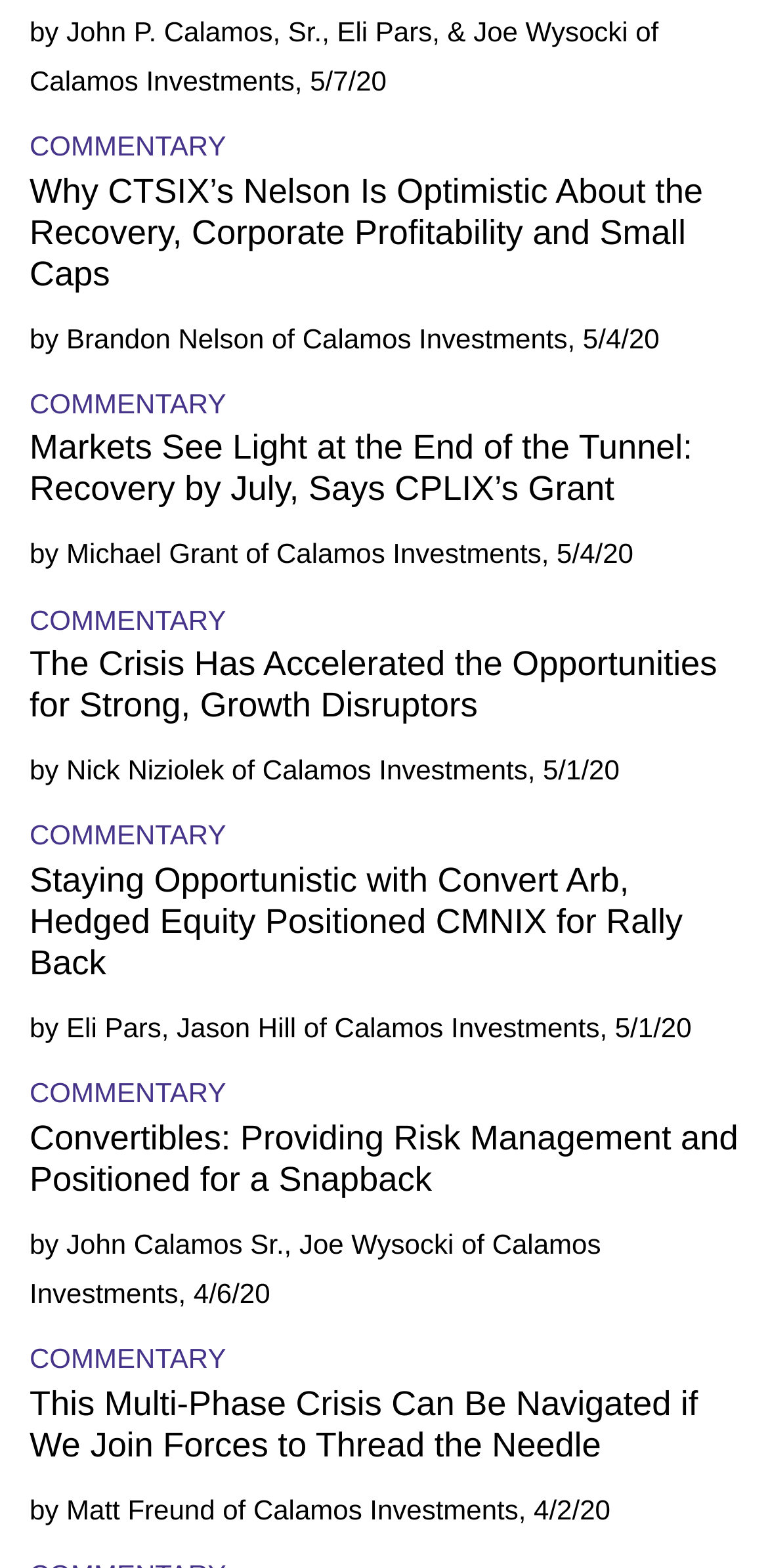How many authors are associated with Calamos Investments?
Could you answer the question with a detailed and thorough explanation?

I counted the number of links with the text 'Calamos Investments' following the author's name. There are at least 7 such links on this page, indicating that at least 7 authors are associated with Calamos Investments.